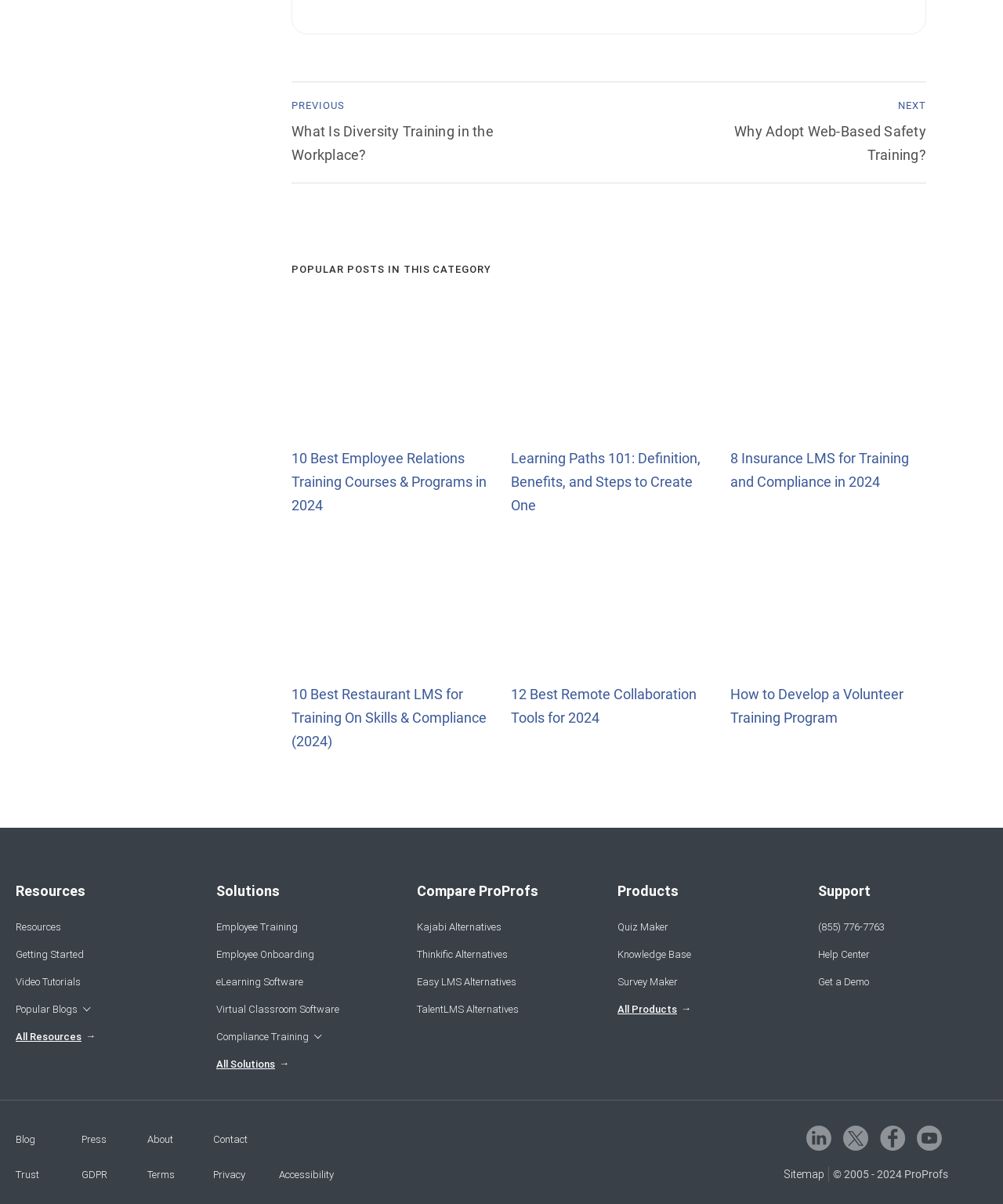Find and provide the bounding box coordinates for the UI element described with: "Help Center".

[0.816, 0.787, 0.882, 0.8]